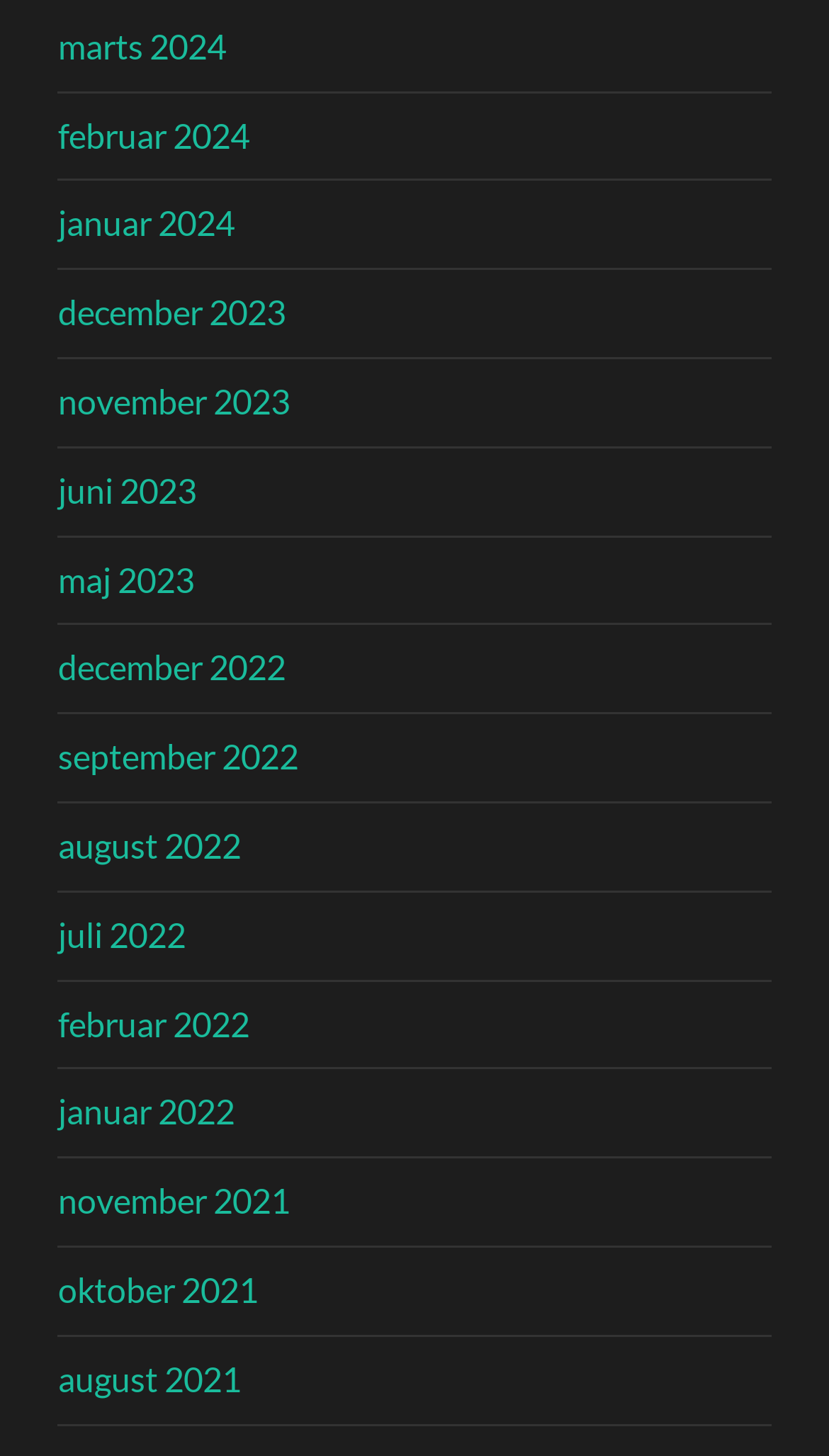Answer the question below with a single word or a brief phrase: 
How many links are there in total?

22